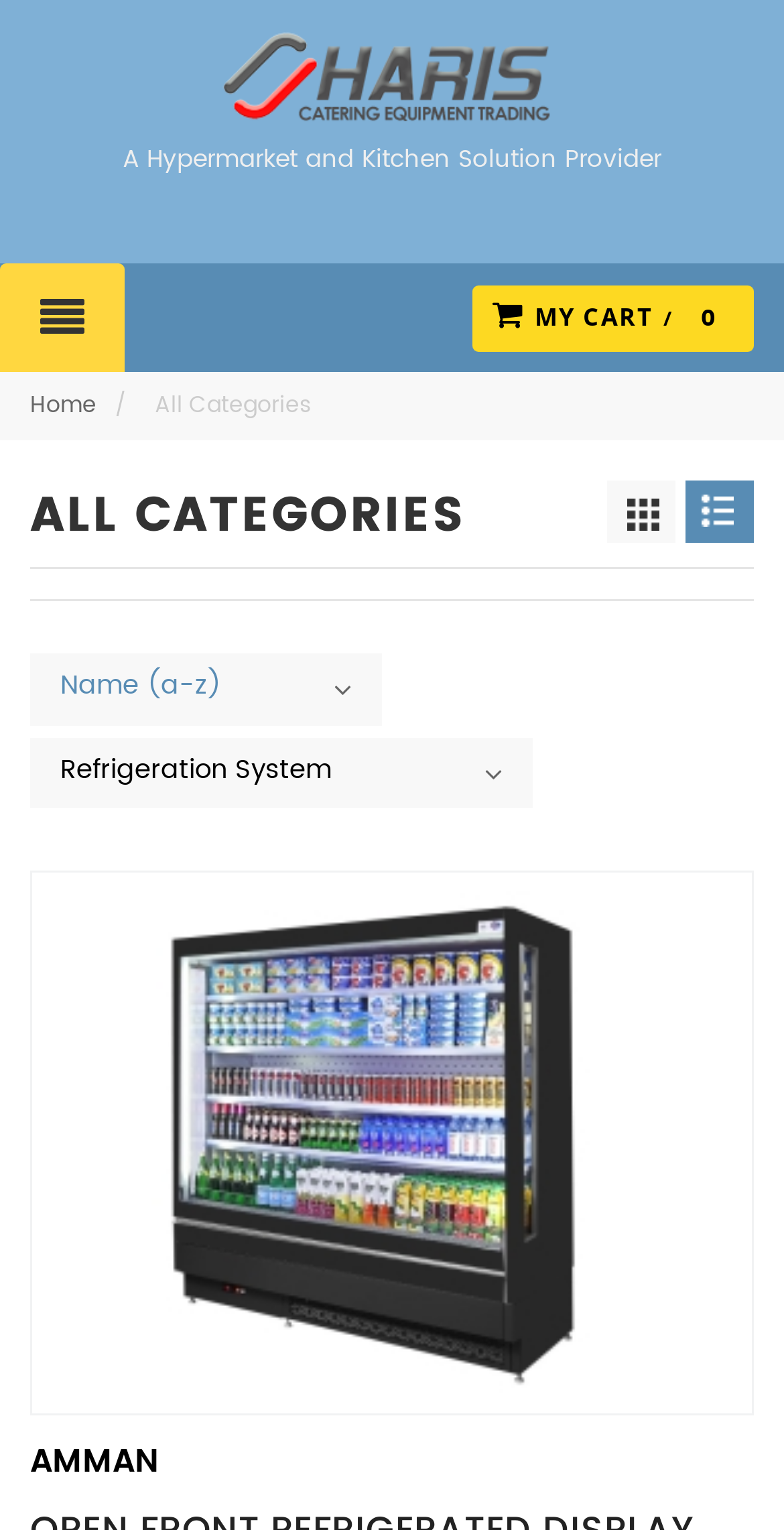Identify the bounding box coordinates of the region that should be clicked to execute the following instruction: "go to Home page".

[0.038, 0.254, 0.123, 0.278]